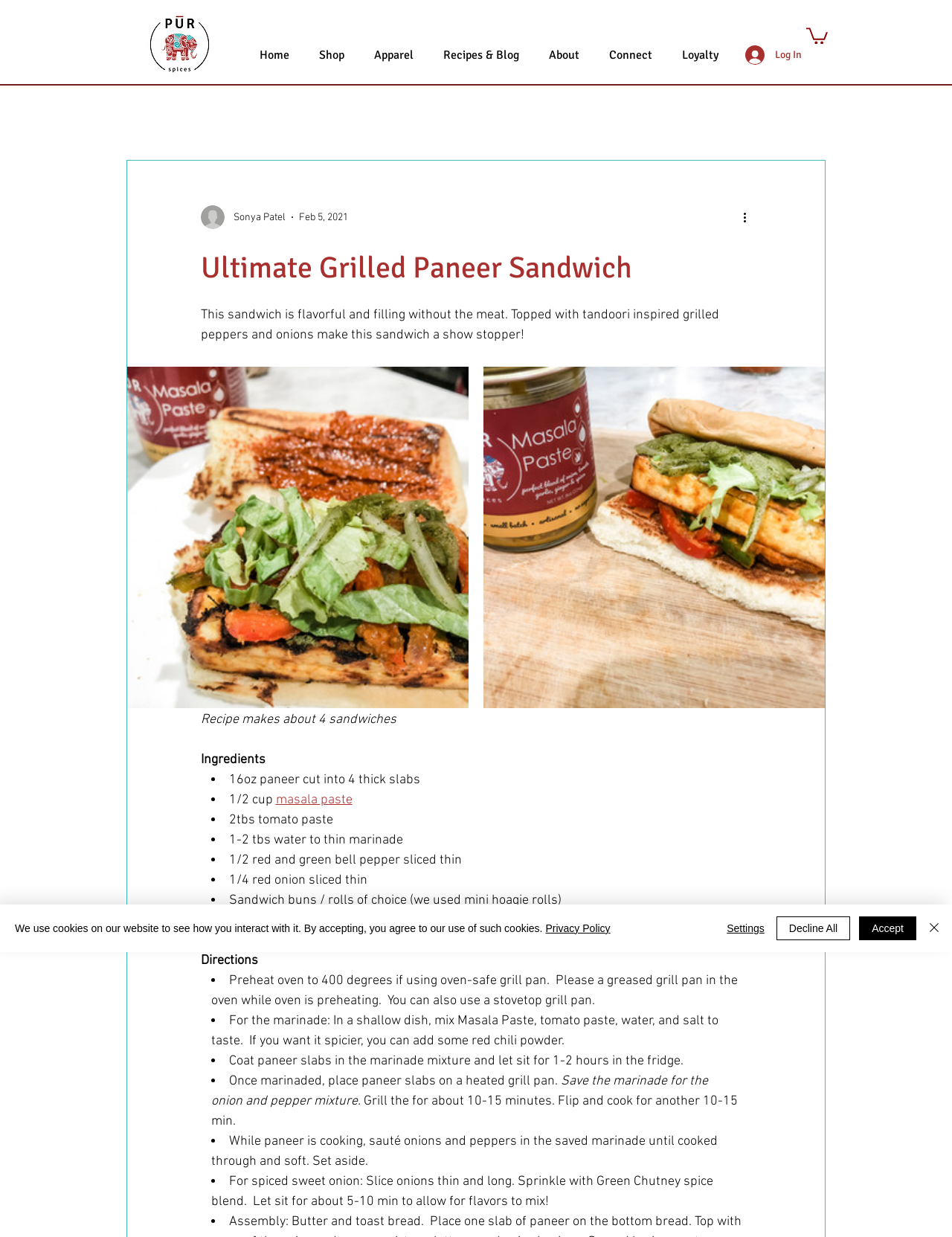How many sandwiches does this recipe make?
Based on the image, provide a one-word or brief-phrase response.

4